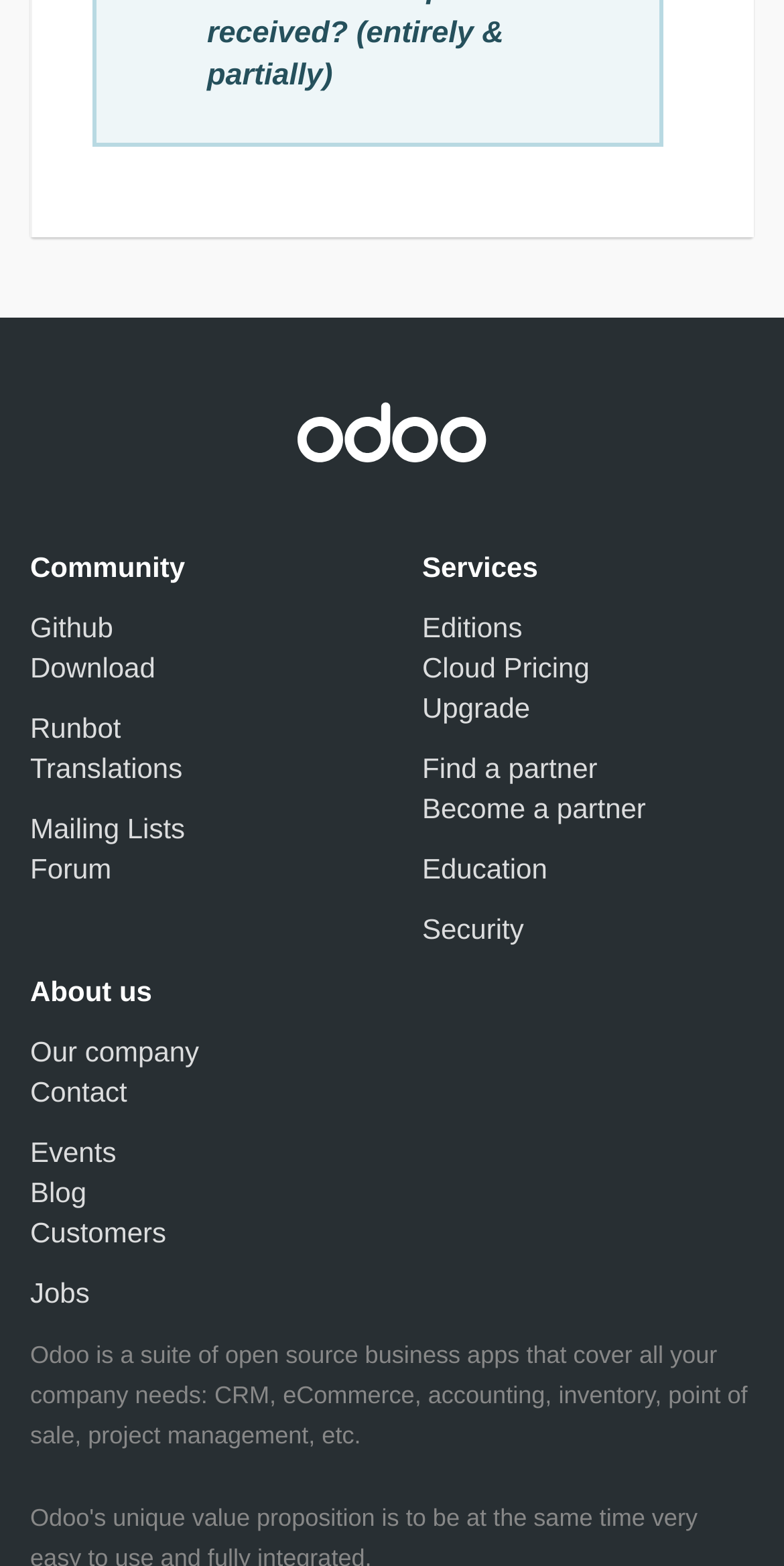Show me the bounding box coordinates of the clickable region to achieve the task as per the instruction: "Check the Github page".

[0.038, 0.39, 0.144, 0.411]